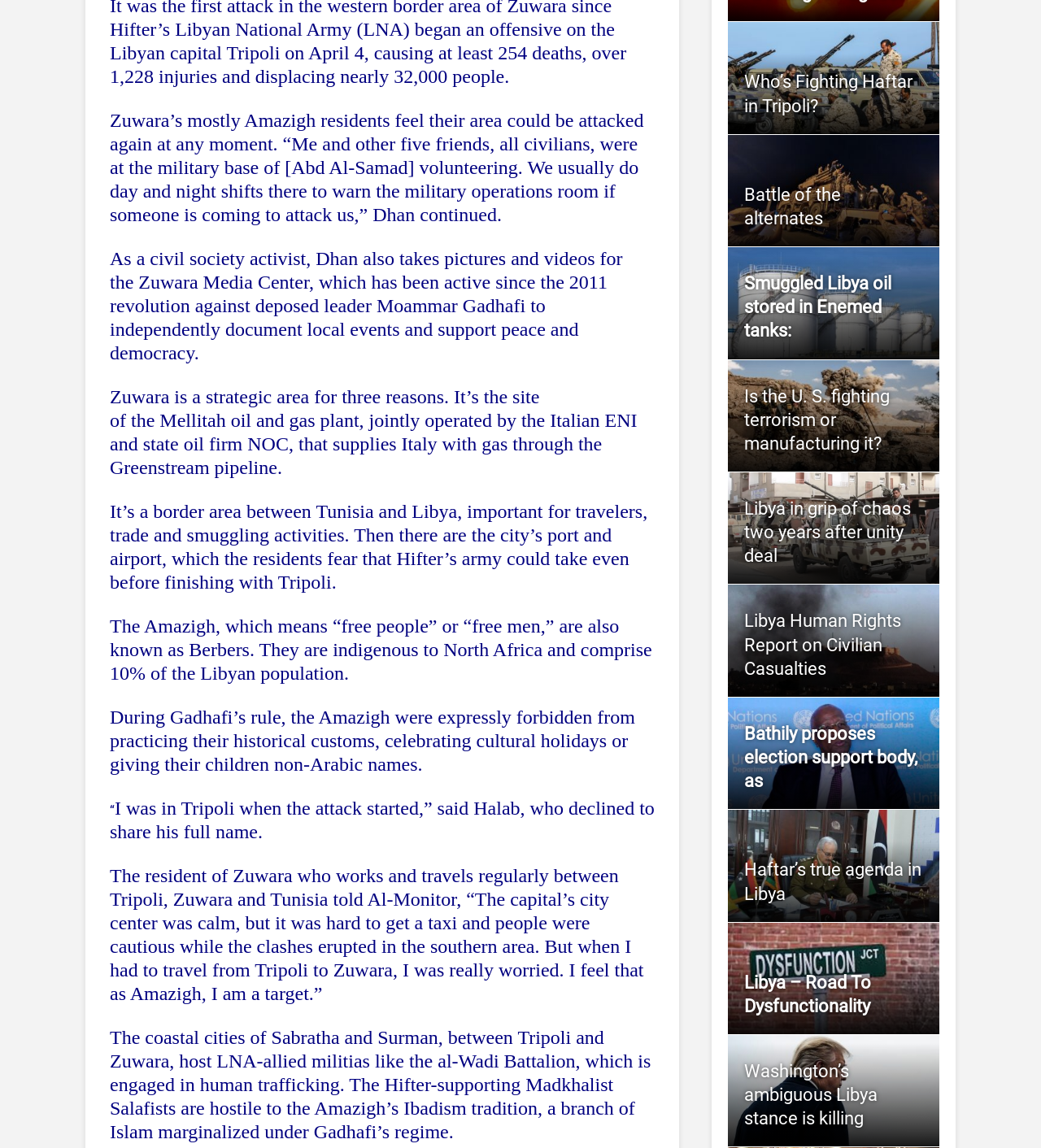What is the name of the city mentioned in the first paragraph?
Based on the image, answer the question with as much detail as possible.

The first paragraph mentions 'Zuwara’s mostly Amazigh residents feel their area could be attacked again at any moment.' Therefore, the name of the city mentioned is Zuwara.